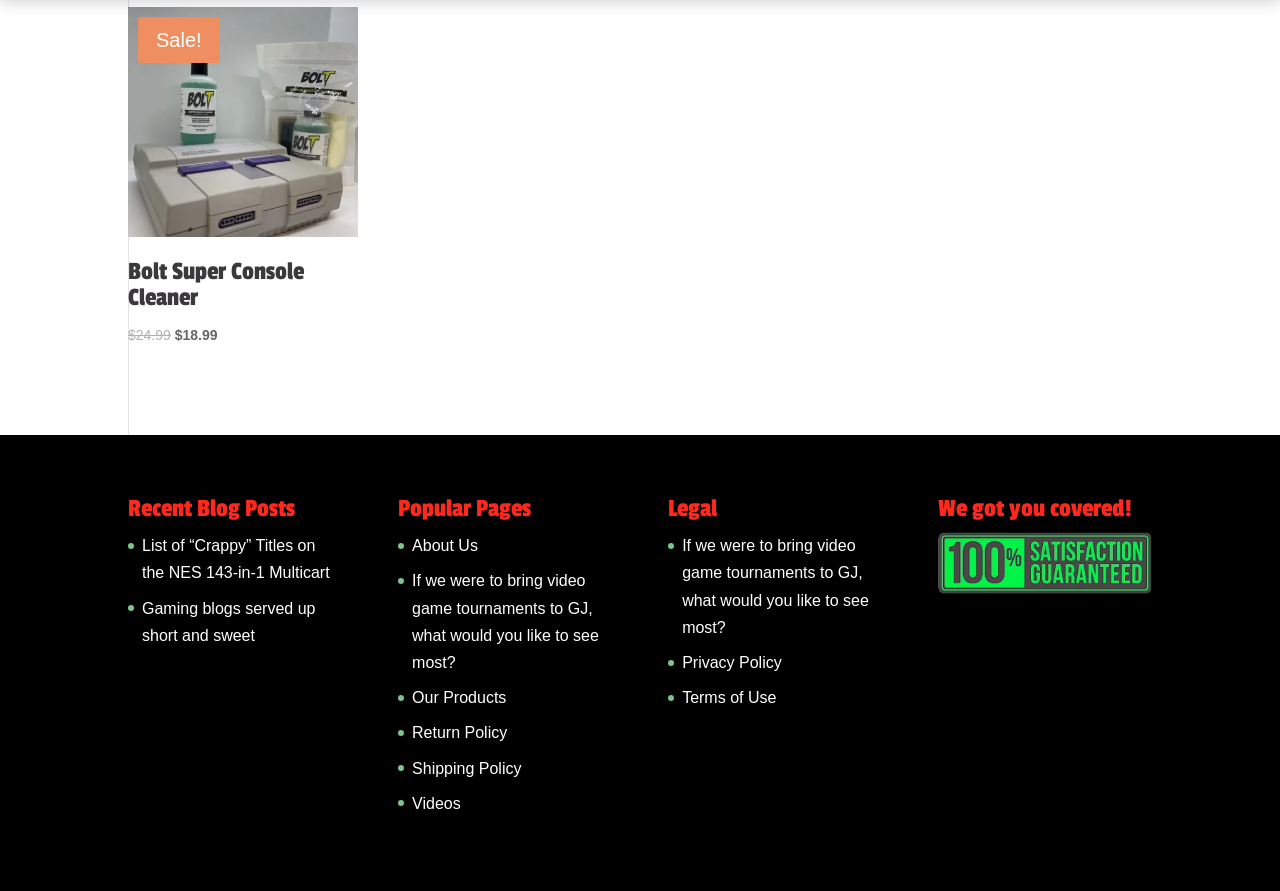Identify the bounding box coordinates necessary to click and complete the given instruction: "Read Recent Blog Posts".

[0.1, 0.557, 0.267, 0.597]